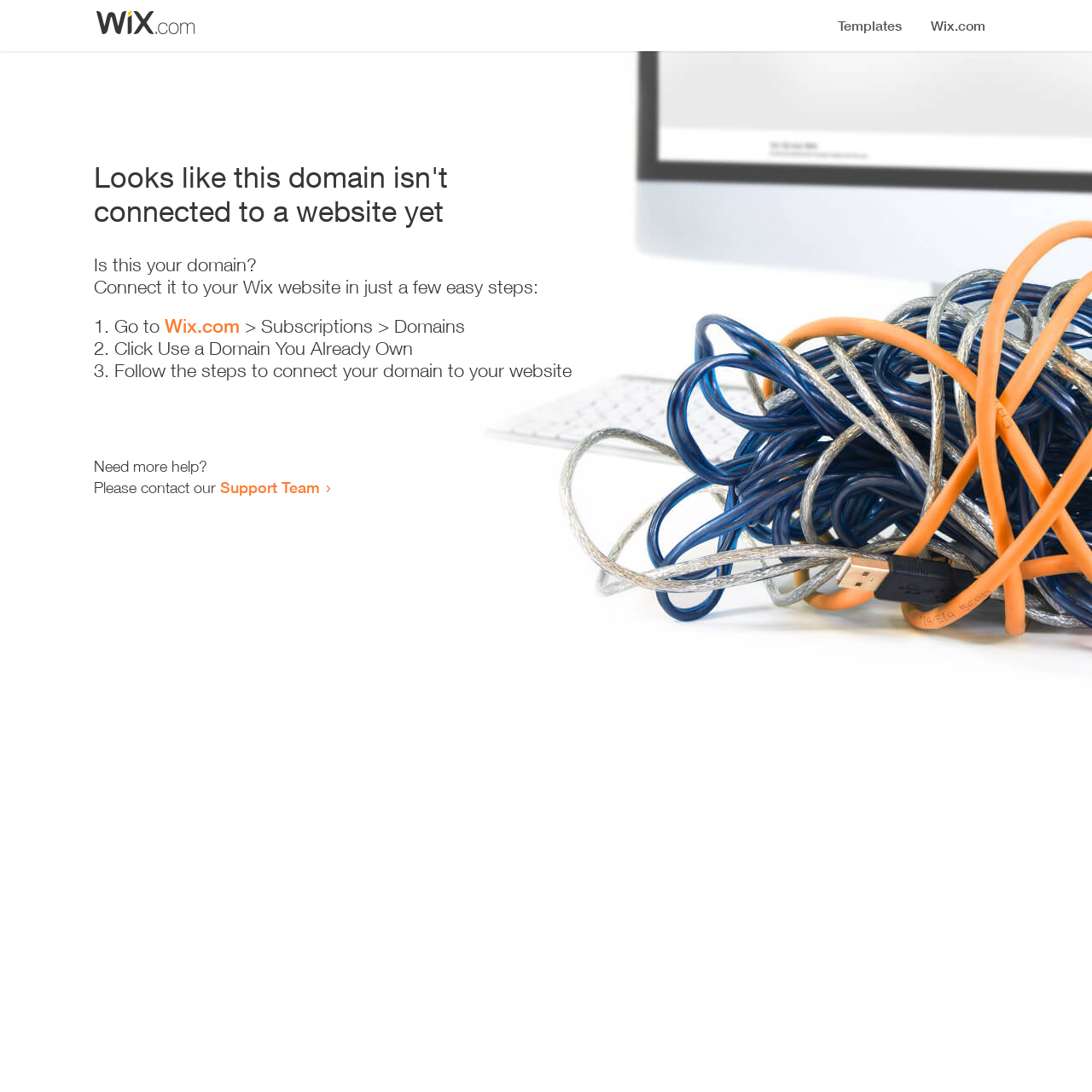Describe every aspect of the webpage comprehensively.

The webpage appears to be an error page, indicating that a domain is not connected to a website yet. At the top, there is a small image, likely a logo or icon. Below the image, a prominent heading reads "Looks like this domain isn't connected to a website yet". 

Underneath the heading, there is a series of instructions to connect the domain to a Wix website. The instructions are presented in a step-by-step format, with each step numbered and accompanied by a brief description. The first step is to go to Wix.com, followed by navigating to the Subscriptions and Domains section. The second step is to click "Use a Domain You Already Own", and the third step is to follow the instructions to connect the domain to the website.

At the bottom of the page, there is a section offering additional help, with a message "Need more help?" followed by an invitation to contact the Support Team via a link.